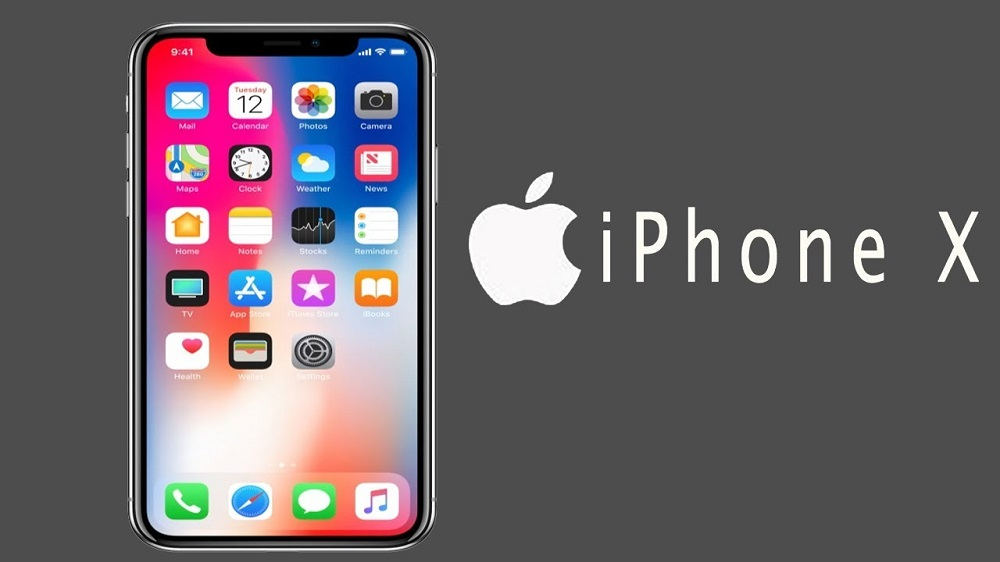Explain what is happening in the image with as much detail as possible.

The image features the Apple iPhone X, prominently displayed against a sleek gray background. The device is shown in a vertical orientation, revealing its vibrant screen filled with various app icons. The display boasts a bright gradient, transitioning from pink to purple hues, and highlights key apps such as Mail, Calendar, Photos, and Weather. To the right of the phone, the iconic Apple logo is featured, accompanying the text "iPhone X," emphasizing the branding of this flagship device. This representation captures the allure of mobile gaming on the iPhone X, as discussed in the article about the best mobile gaming apps tailored for the device.